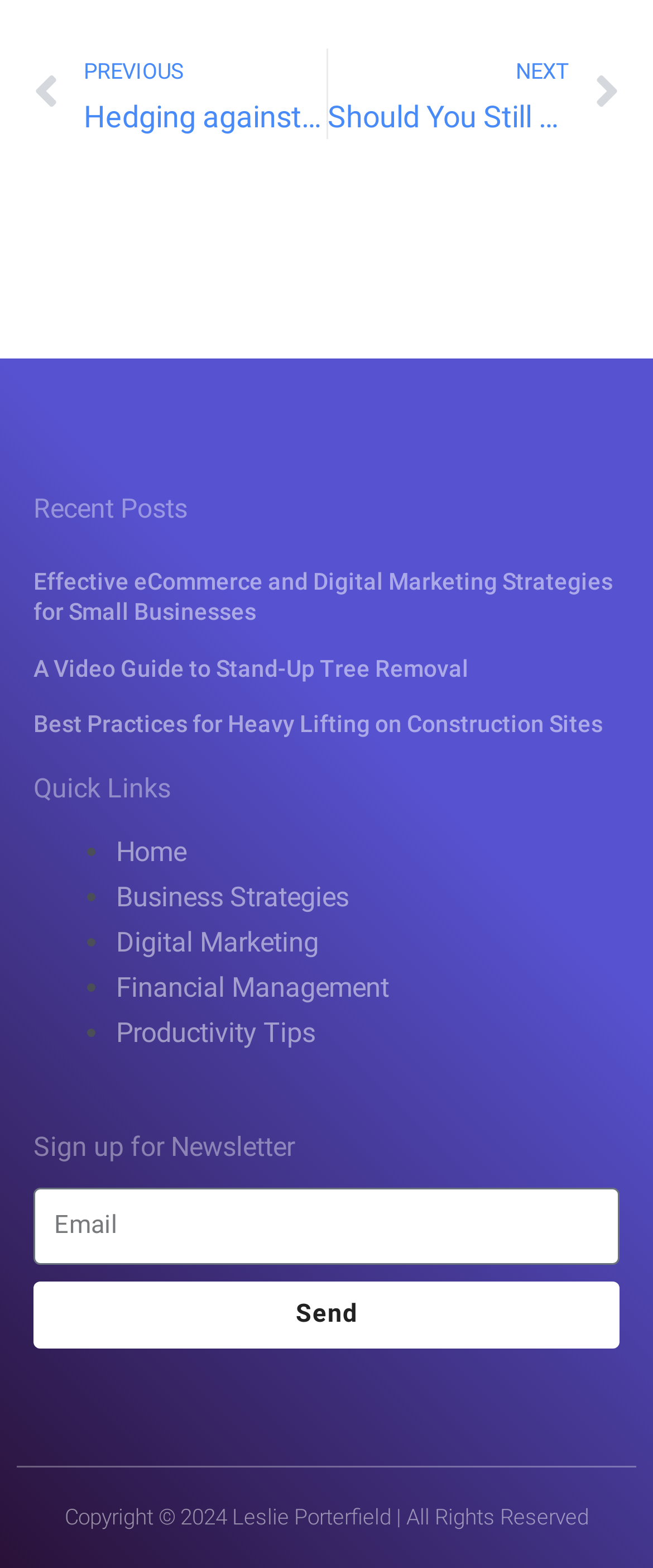From the webpage screenshot, identify the region described by Digital Marketing. Provide the bounding box coordinates as (top-left x, top-left y, bottom-right x, bottom-right y), with each value being a floating point number between 0 and 1.

[0.178, 0.591, 0.488, 0.611]